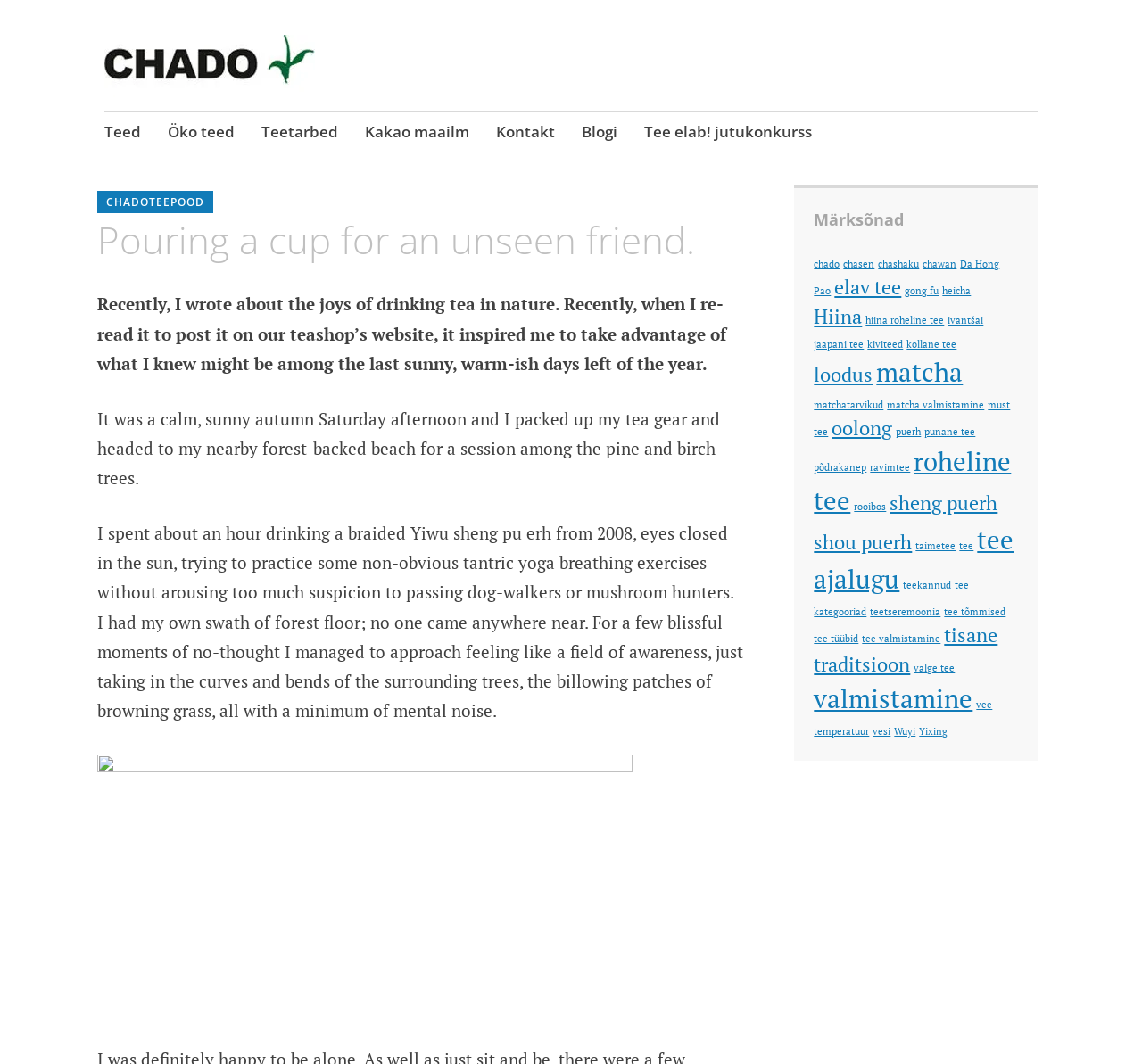Identify the bounding box coordinates of the clickable region to carry out the given instruction: "Learn about 'Da Hong Pao' tea".

[0.713, 0.242, 0.875, 0.279]